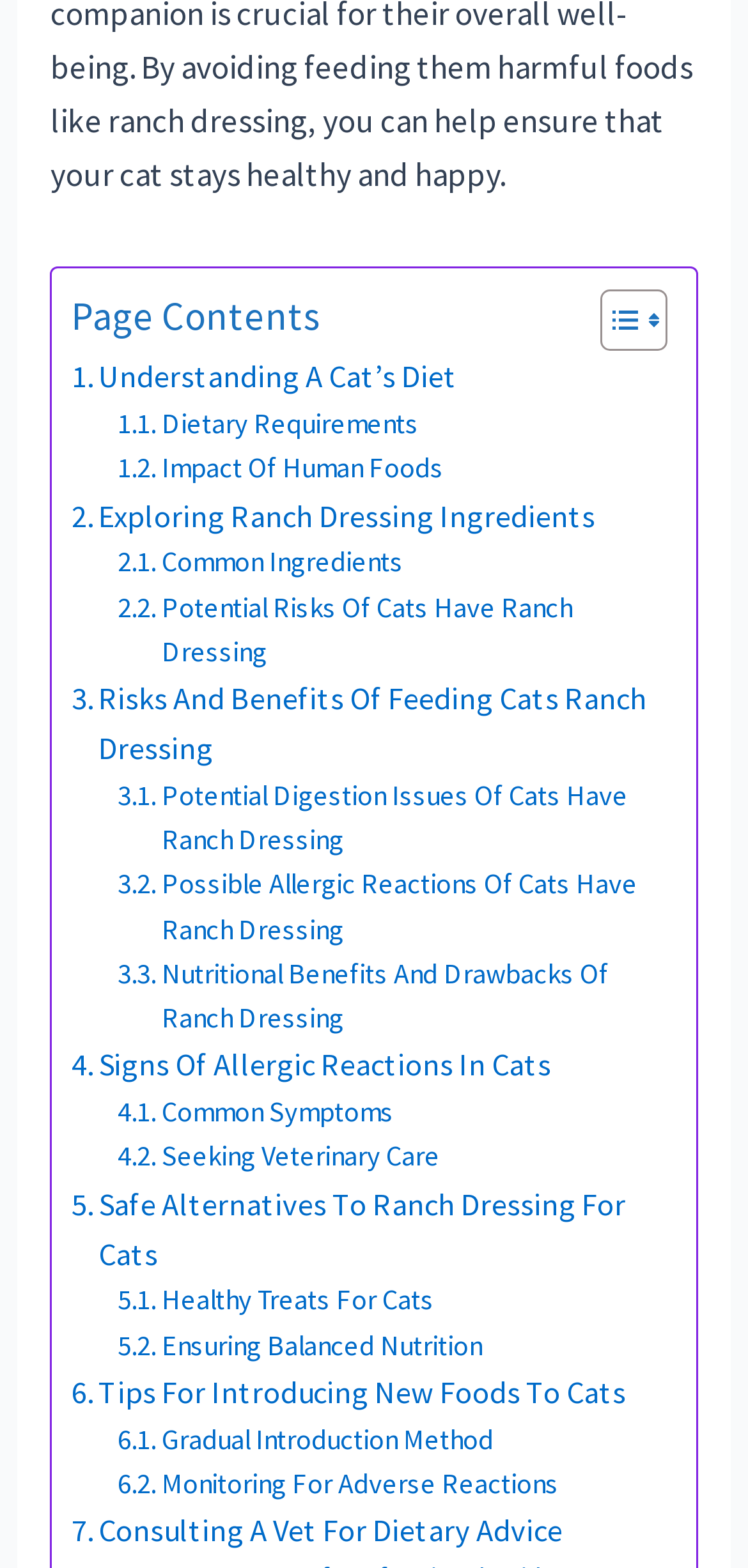Can you specify the bounding box coordinates for the region that should be clicked to fulfill this instruction: "Explore 'Risks And Benefits Of Feeding Cats Ranch Dressing'".

[0.095, 0.431, 0.879, 0.494]